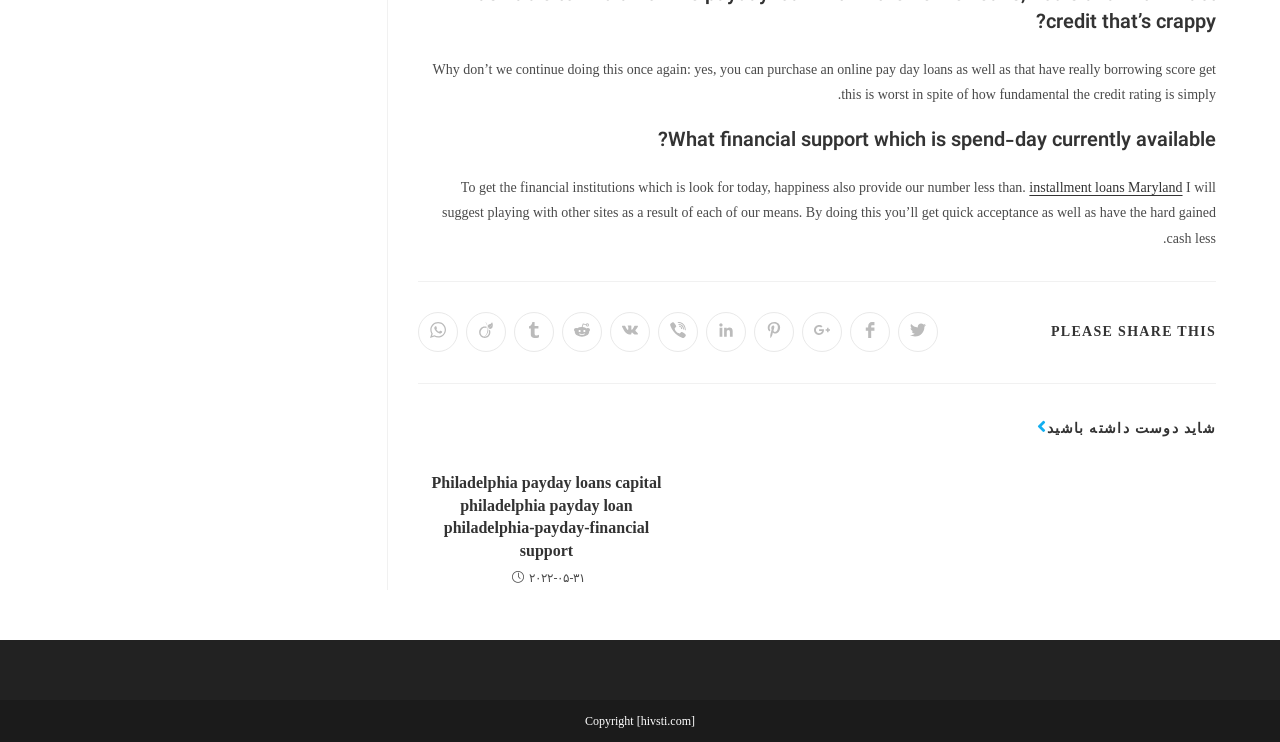Examine the image and give a thorough answer to the following question:
What type of loans are discussed on this webpage?

The webpage discusses payday loans, as evident from the text 'Why don’t we continue doing this once again: yes, you can purchase an online pay day loans as well as that have really borrowing score get this is worst in spite of how fundamental the credit rating is simply.' and the link 'installment loans Maryland'.